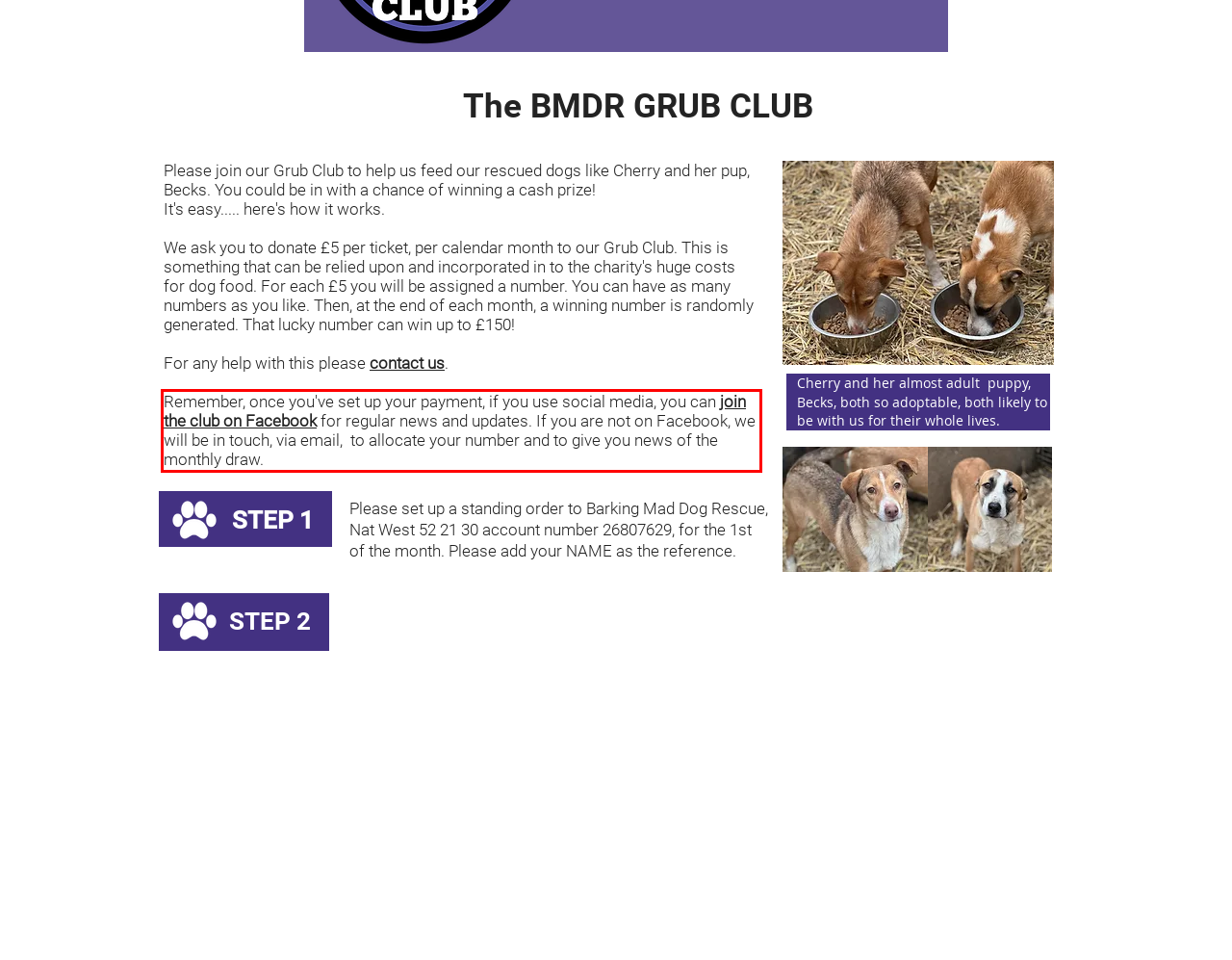Please use OCR to extract the text content from the red bounding box in the provided webpage screenshot.

Remember, once you've set up your payment, if you use social media, you can join the club on Facebook for regular news and updates. If you are not on Facebook, we will be in touch, via email, to allocate your number and to give you news of the monthly draw.